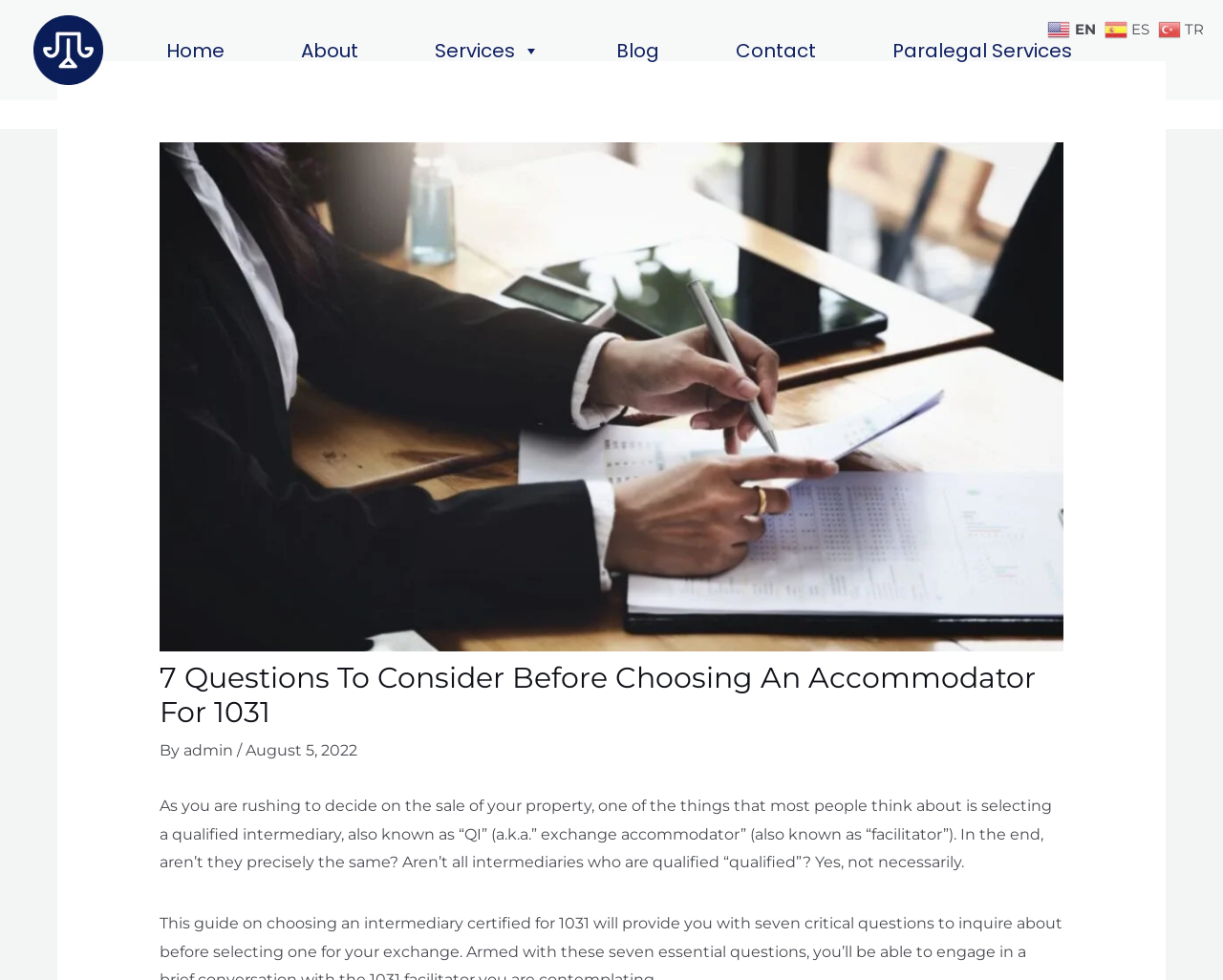Using the information from the screenshot, answer the following question thoroughly:
How many languages can the website be translated to?

The number of languages the website can be translated to can be determined by counting the number of language links at the bottom of the webpage, which are 'en EN', 'es ES', and 'tr TR'.